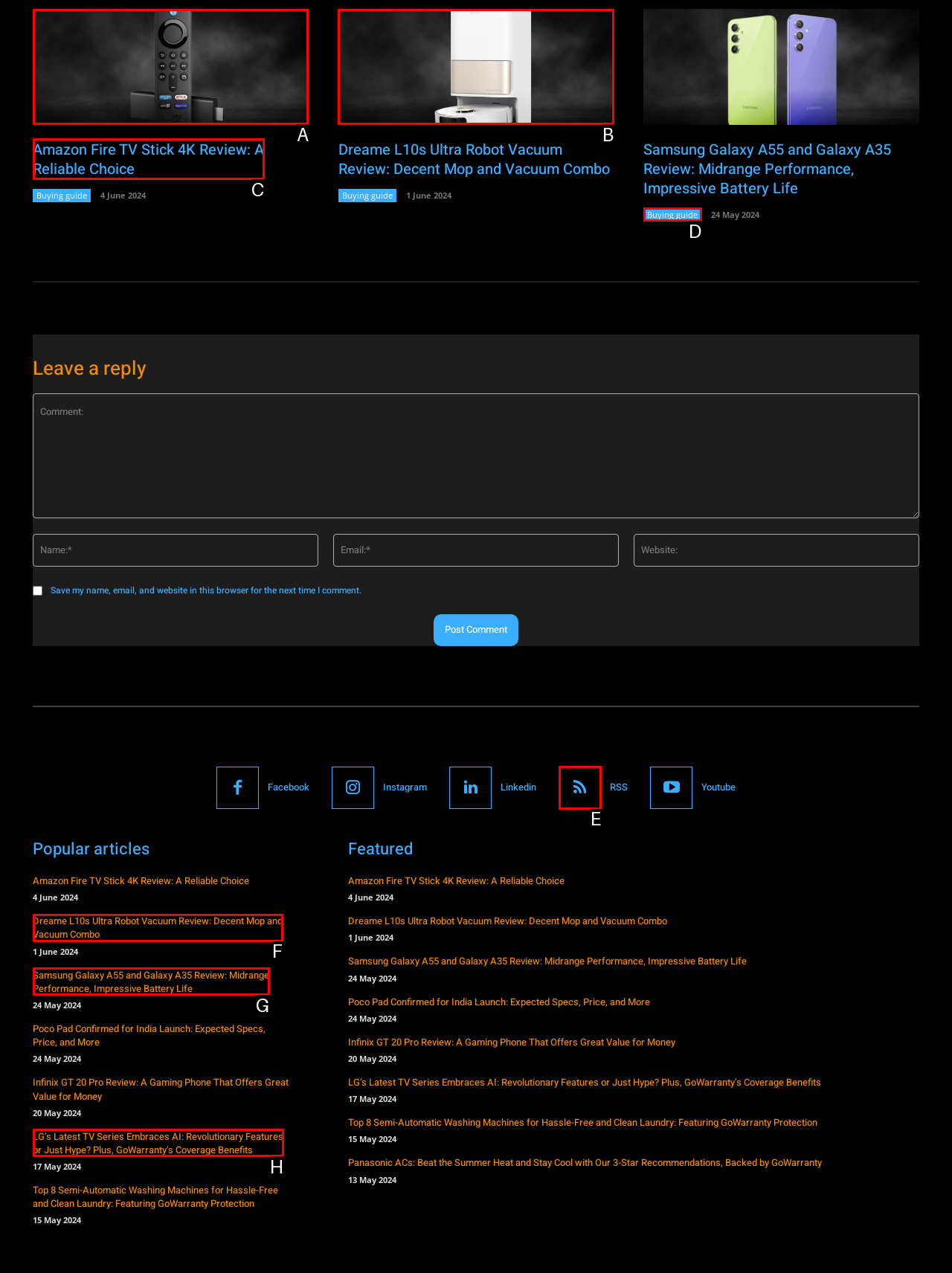Select the letter of the HTML element that best fits the description: Buying guide
Answer with the corresponding letter from the provided choices.

D